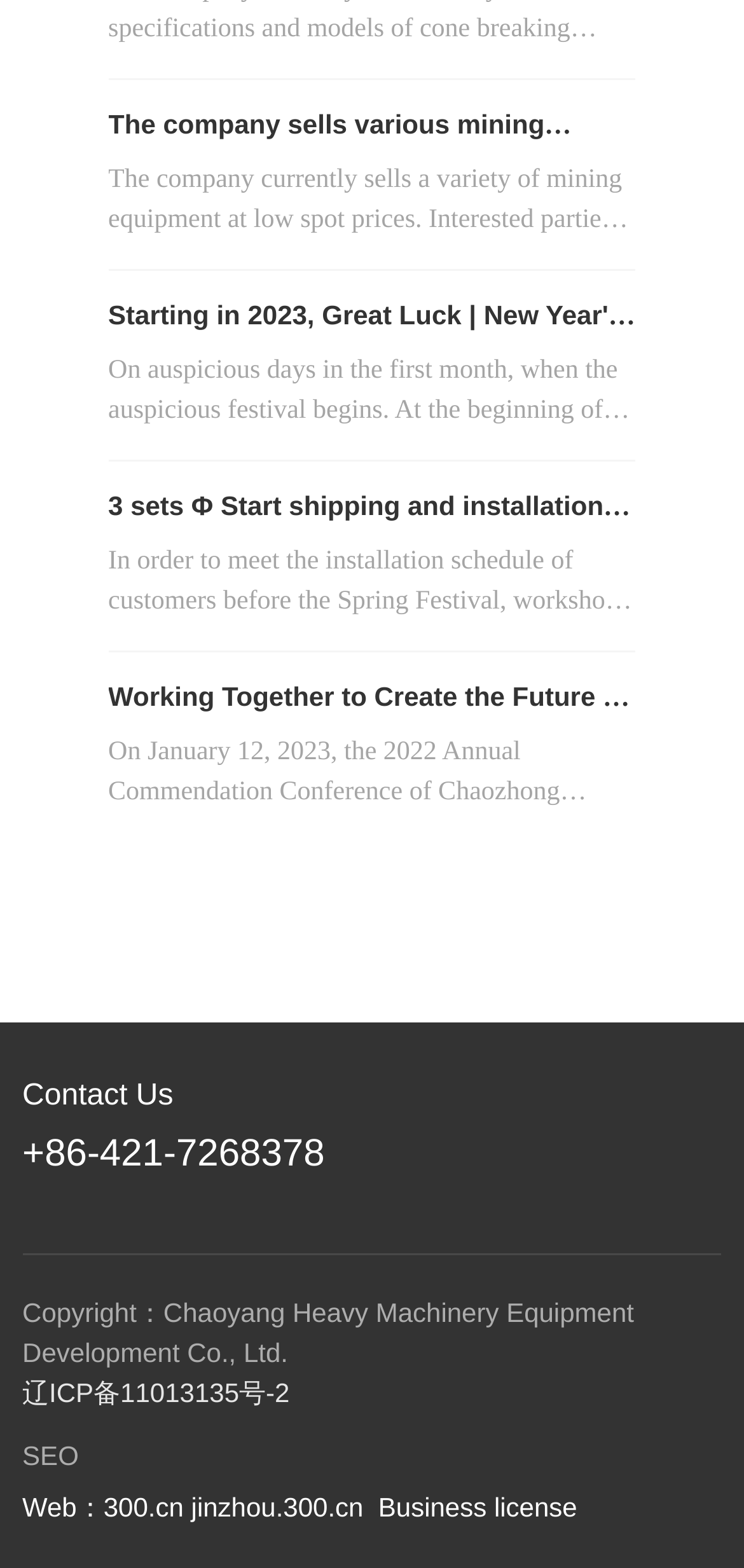Specify the bounding box coordinates of the area to click in order to follow the given instruction: "Check the company's copyright information."

[0.03, 0.827, 0.852, 0.872]